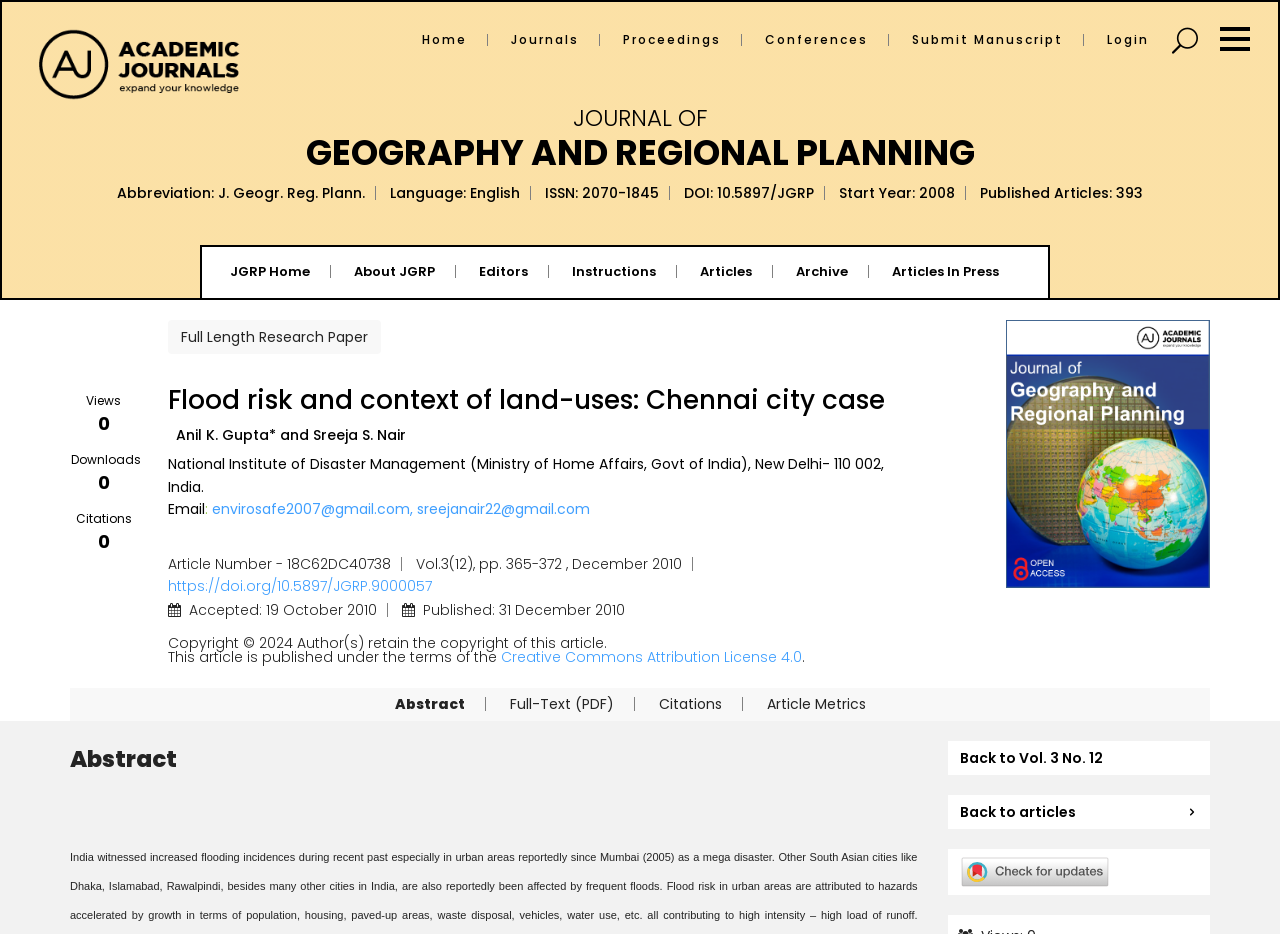Using the webpage screenshot, find the UI element described by Login. Provide the bounding box coordinates in the format (top-left x, top-left y, bottom-right x, bottom-right y), ensuring all values are floating point numbers between 0 and 1.

[0.865, 0.033, 0.898, 0.051]